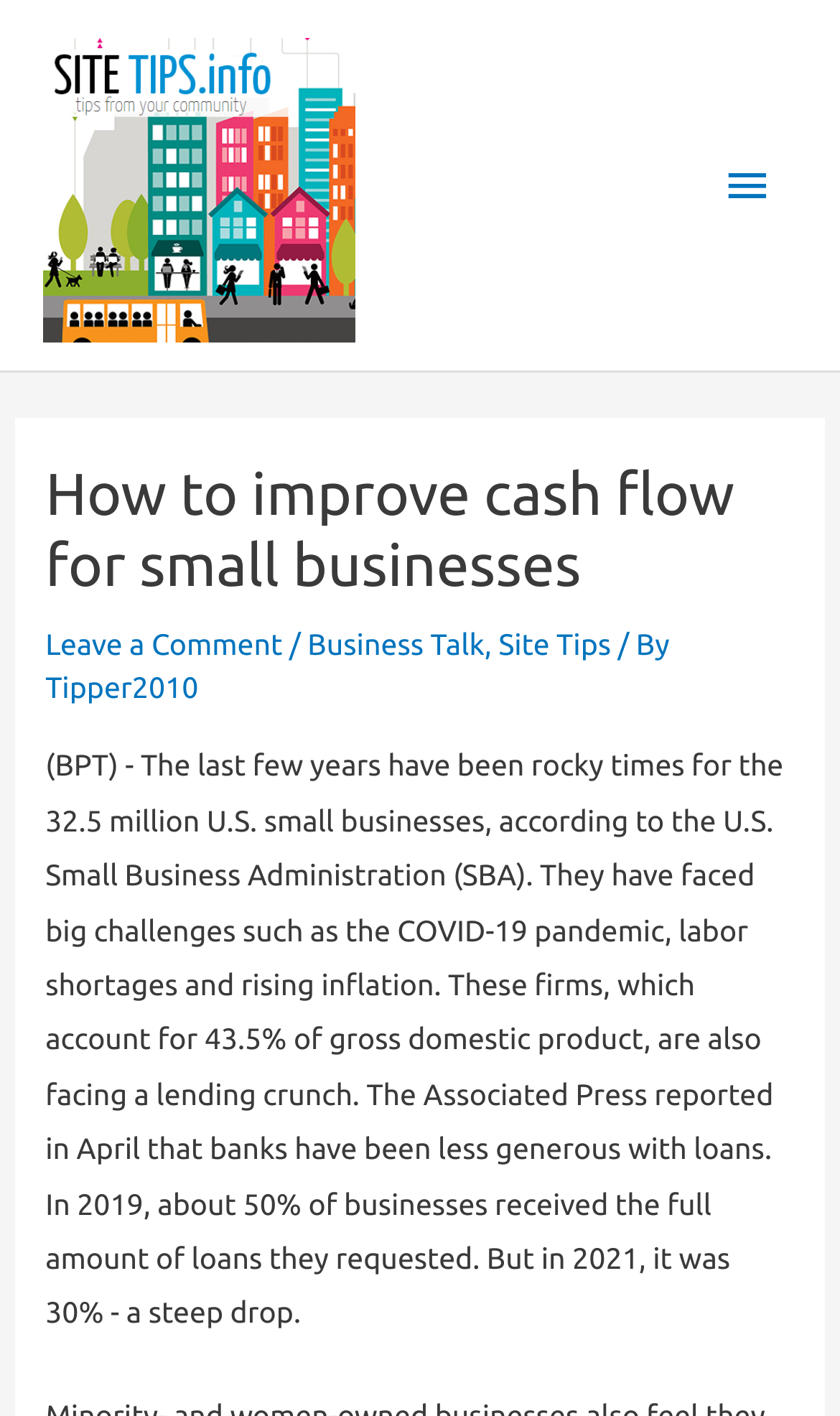Please give a succinct answer to the question in one word or phrase:
What challenges have small businesses faced in recent years?

Pandemic, labor shortages, and rising inflation